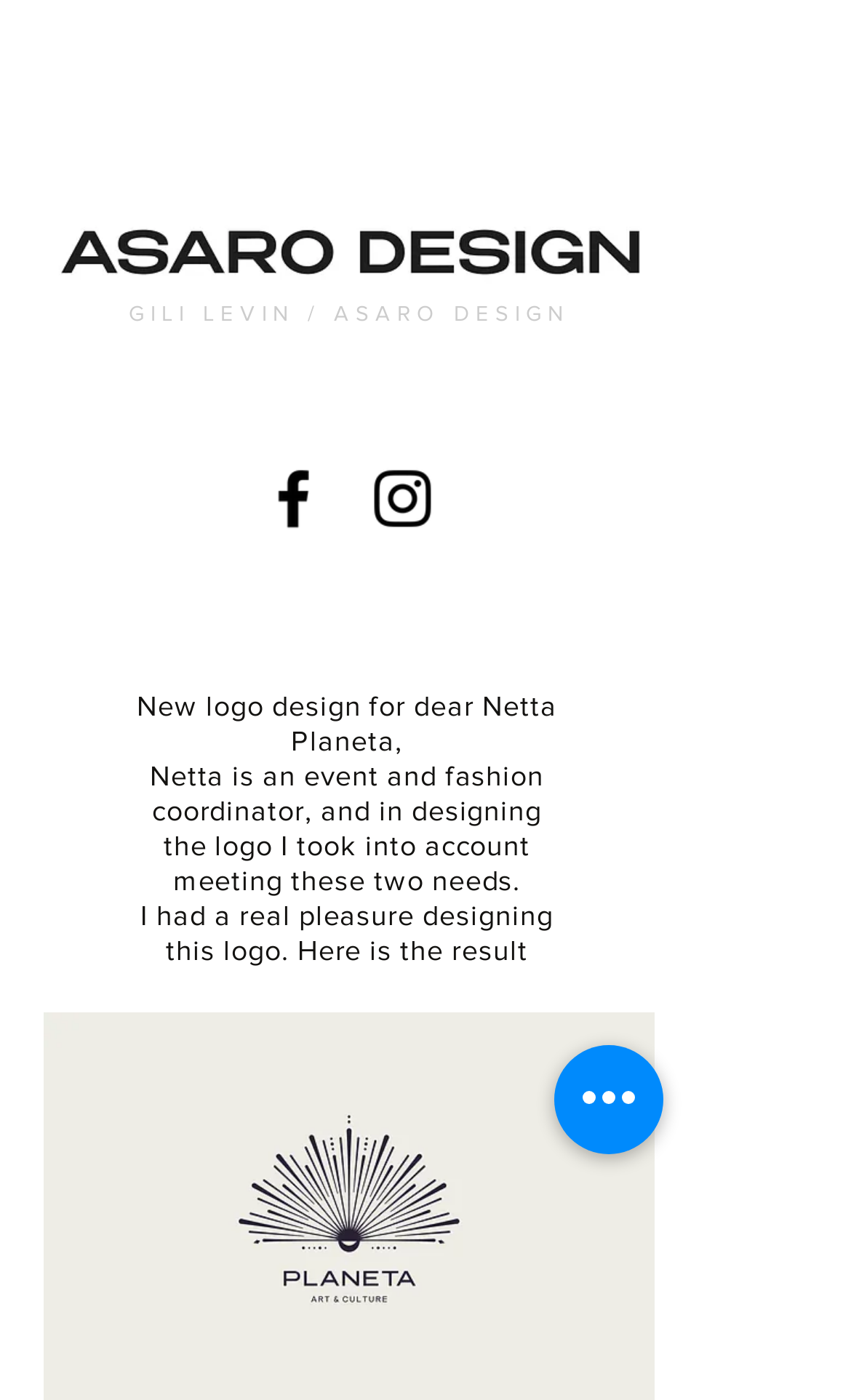What is the name of the event and fashion coordinator?
Analyze the screenshot and provide a detailed answer to the question.

I read the StaticText element 'New logo design for dear Netta Planeta,' and found that Netta is the event and fashion coordinator.